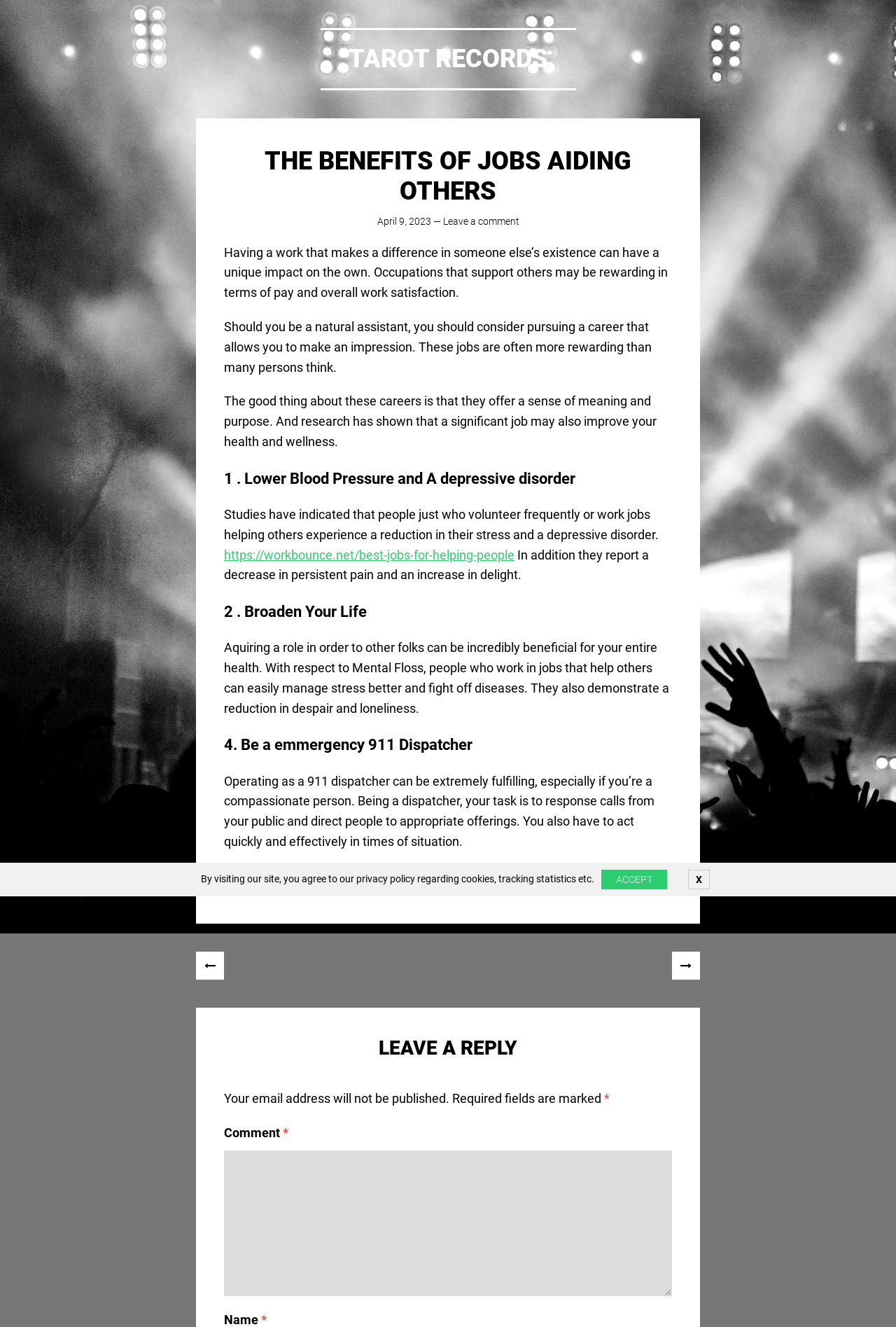Please determine the bounding box coordinates for the UI element described here. Use the format (top-left x, top-left y, bottom-right x, bottom-right y) with values bounded between 0 and 1: parent_node: Comment * name="comment"

[0.25, 0.867, 0.75, 0.977]